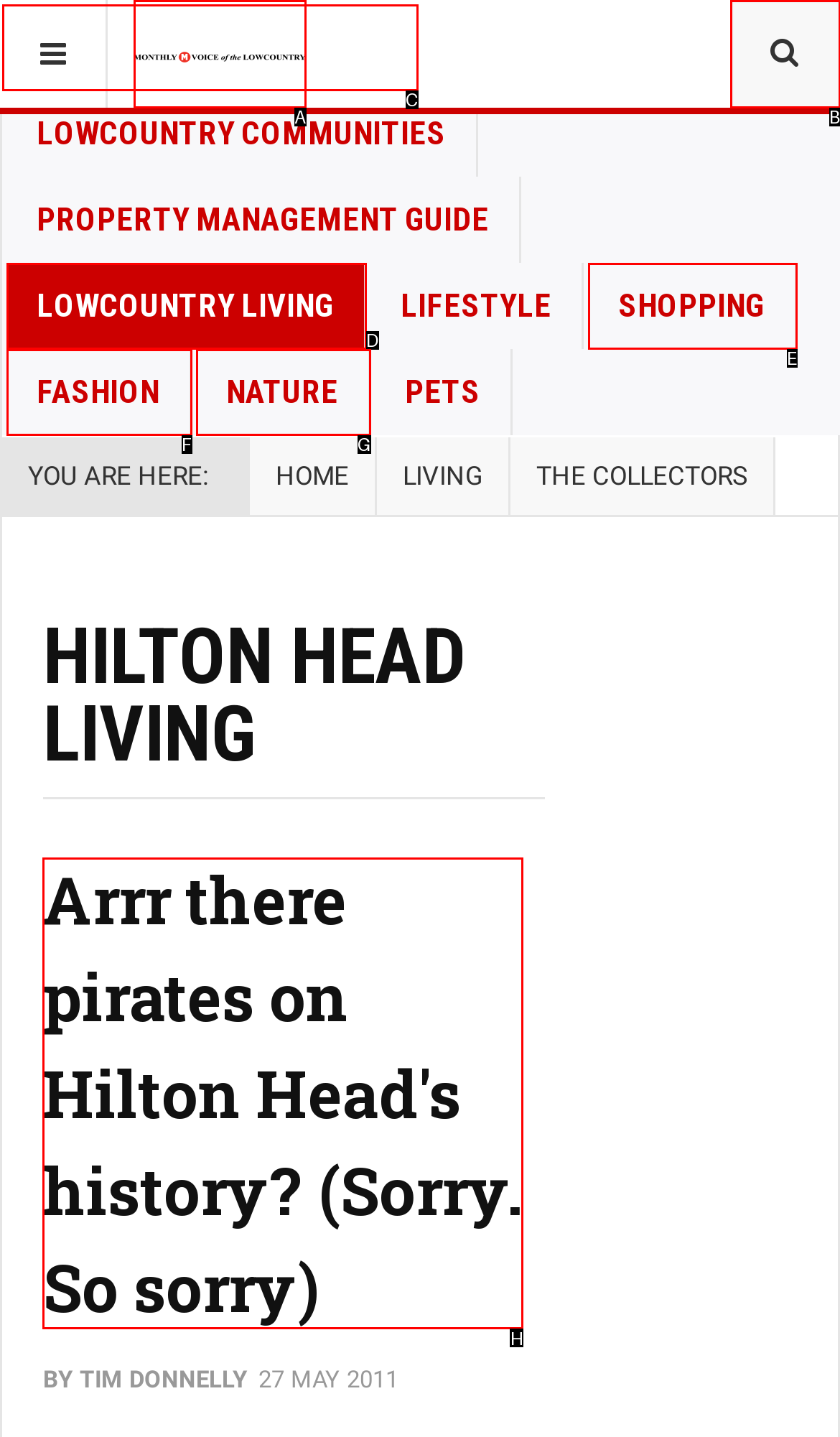Which lettered option should be clicked to achieve the task: Read the article about pirates on Hilton Head's history? Choose from the given choices.

H